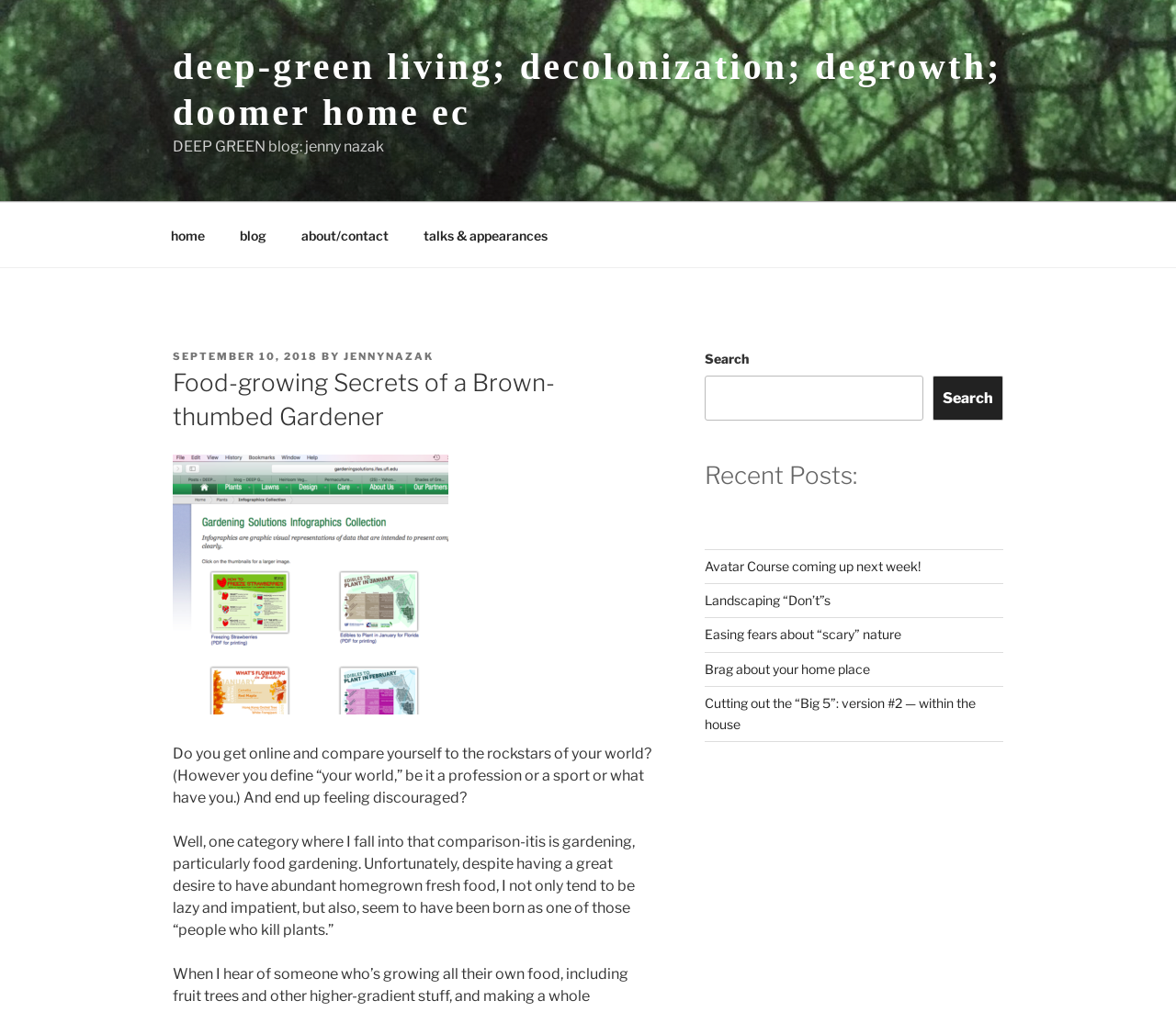Identify and provide the text of the main header on the webpage.

Food-growing Secrets of a Brown-thumbed Gardener